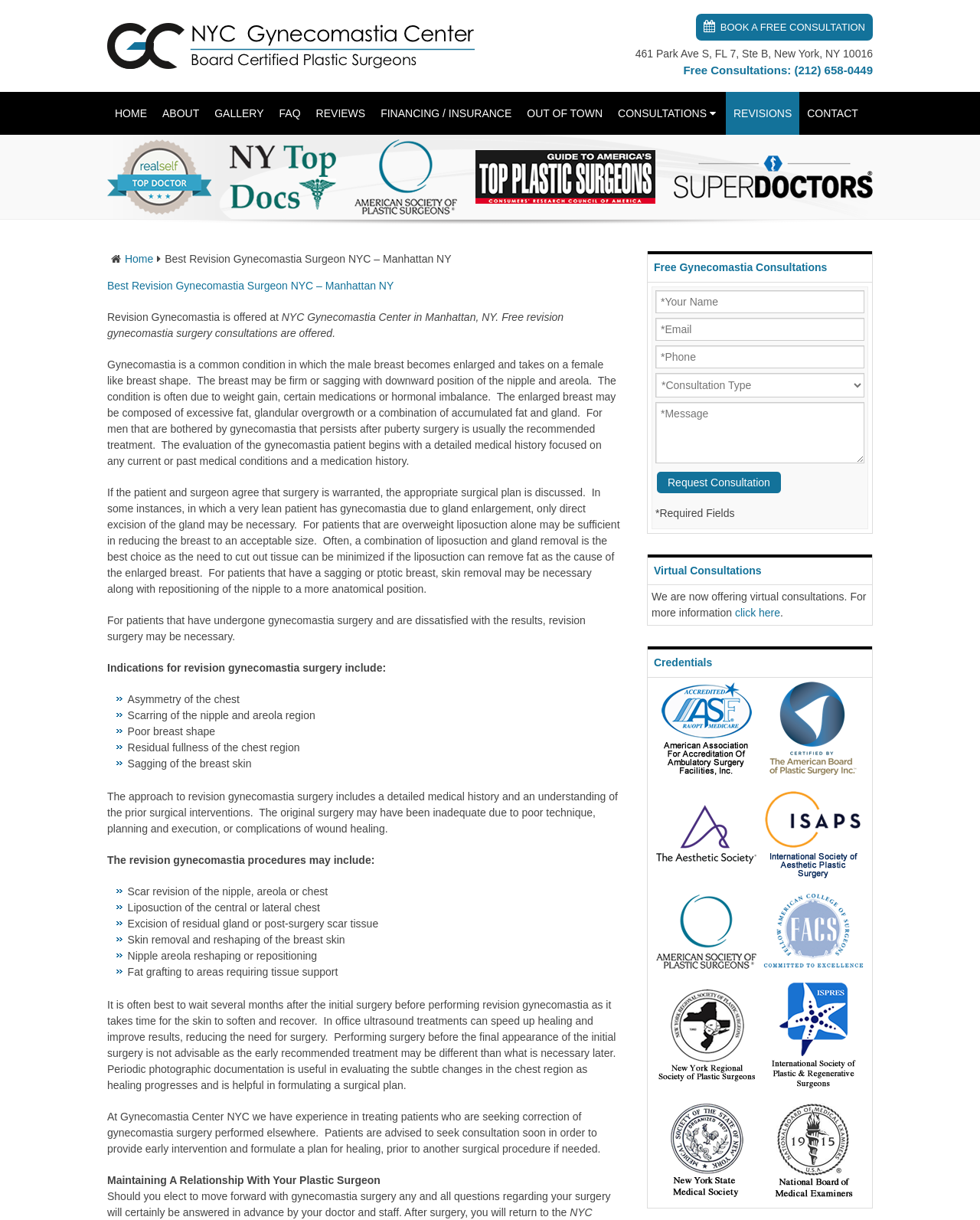Determine the bounding box coordinates of the clickable region to follow the instruction: "Fill in the Your Name field".

[0.669, 0.238, 0.882, 0.256]